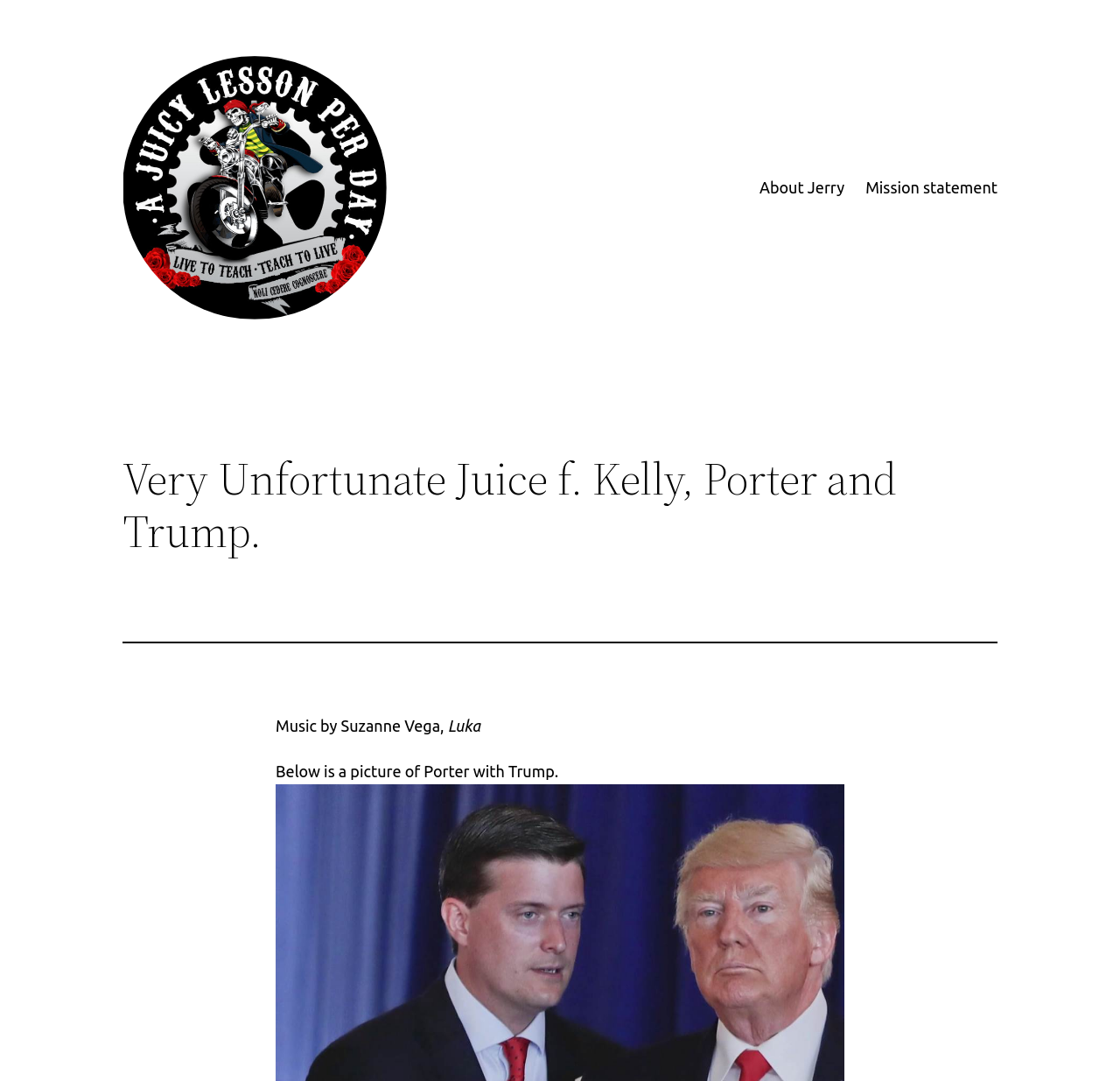Provide a one-word or short-phrase response to the question:
How many links are present in the top section of the webpage?

3